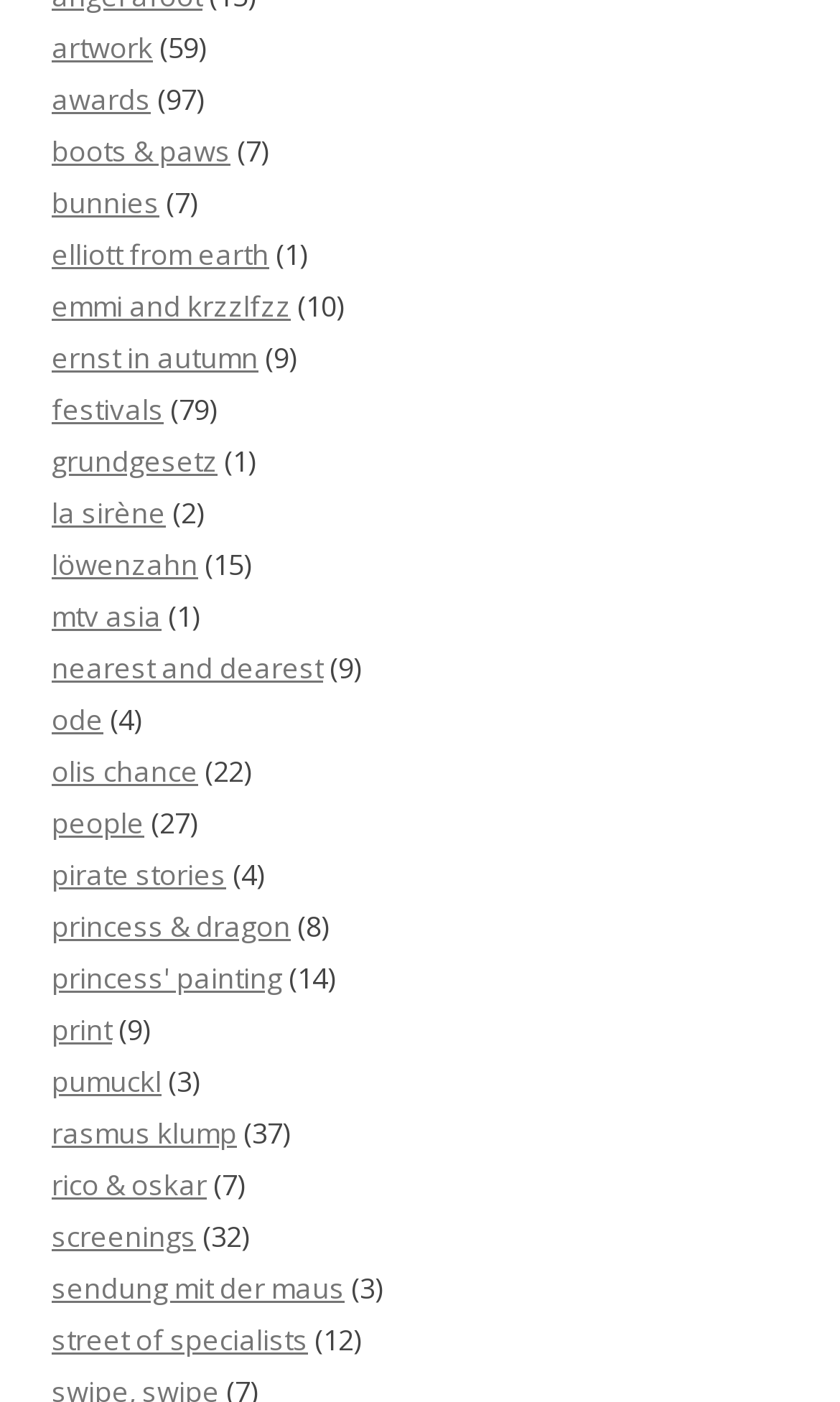Determine the coordinates of the bounding box that should be clicked to complete the instruction: "visit awards". The coordinates should be represented by four float numbers between 0 and 1: [left, top, right, bottom].

[0.062, 0.056, 0.179, 0.084]